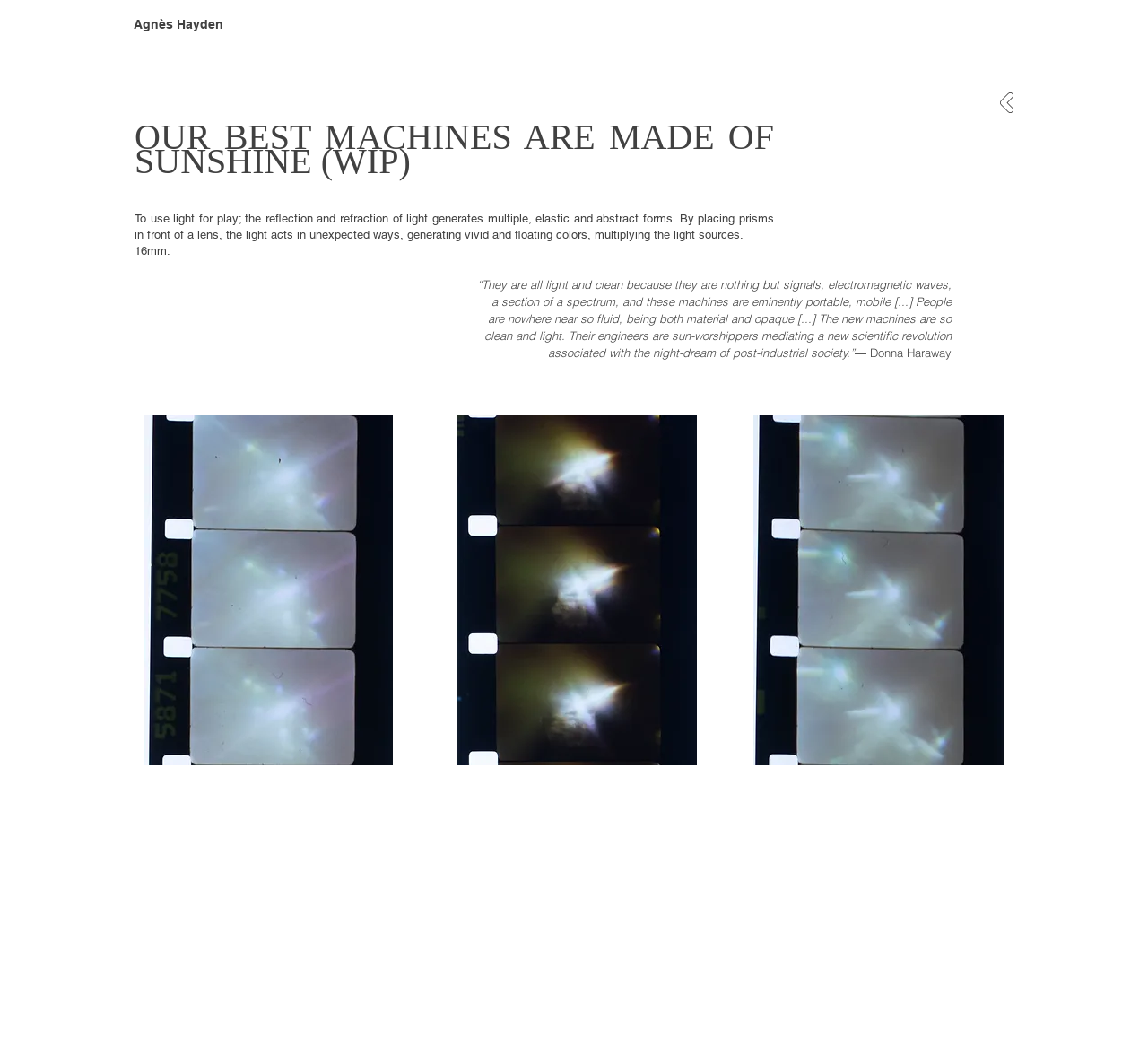Write an exhaustive caption that covers the webpage's main aspects.

The webpage is about showcasing the best machines, with a focus on their innovative and futuristic aspects. At the top left, there is a link to "Agnès Hayden". On the top right, there is an empty link with no text. 

Below the top section, there is a prominent heading that spans across the page, describing the concept of using light to create abstract forms and vivid colors. This heading is divided into three parts: a main text describing the idea, a smaller text "16mm." which is likely a specification or a format, and an empty space.

Underneath the heading, there is a quote from Donna Haraway, which takes up a significant portion of the page. The quote discusses the cleanliness, lightness, and portability of machines, comparing them to humans.

On the right side of the quote, there are three images arranged vertically, each with a similar size and shape. They are likely showcasing different machines or their components. The images are positioned from top to bottom, with the first one starting from the middle of the quote and the last one reaching the bottom of the page.